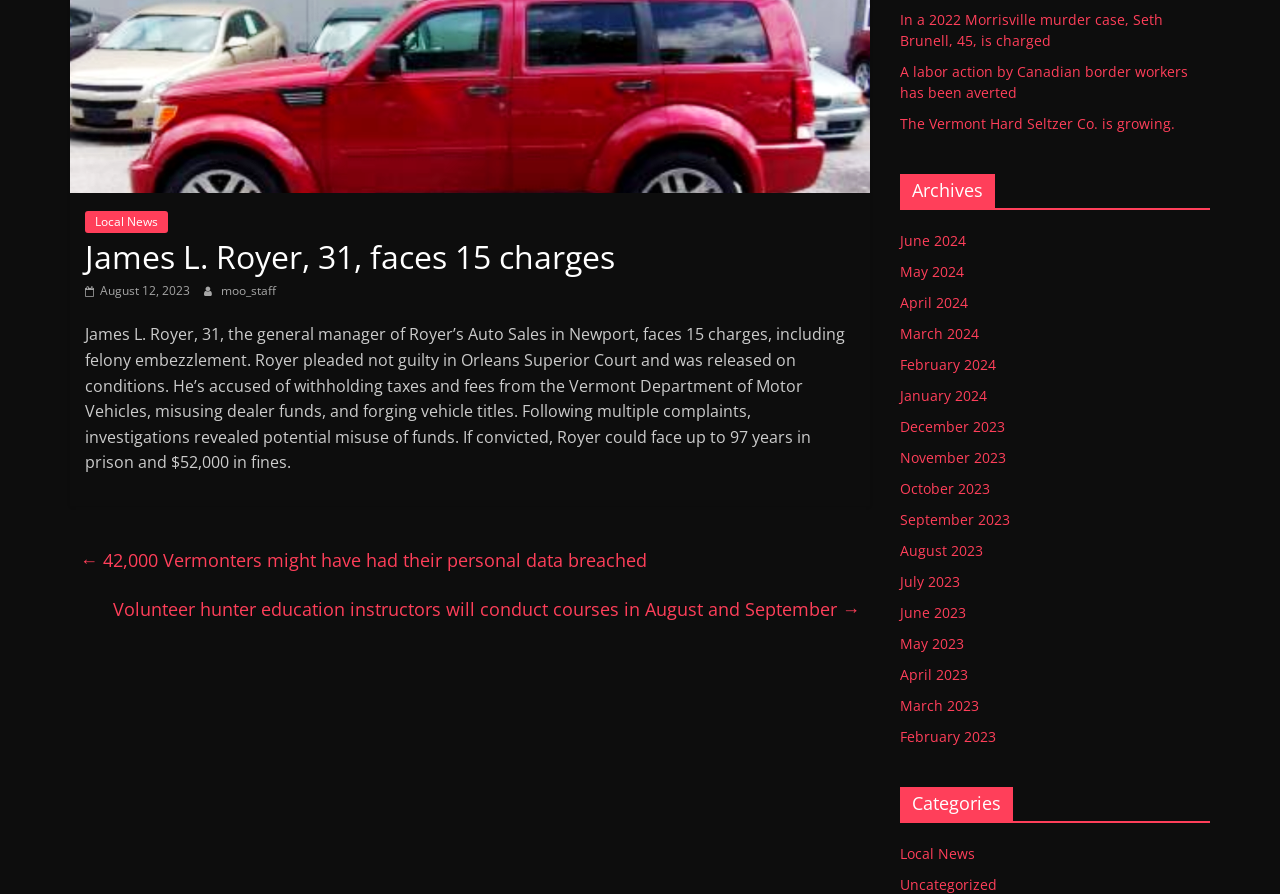Find the bounding box coordinates of the UI element according to this description: "August 12, 2023".

[0.066, 0.315, 0.148, 0.334]